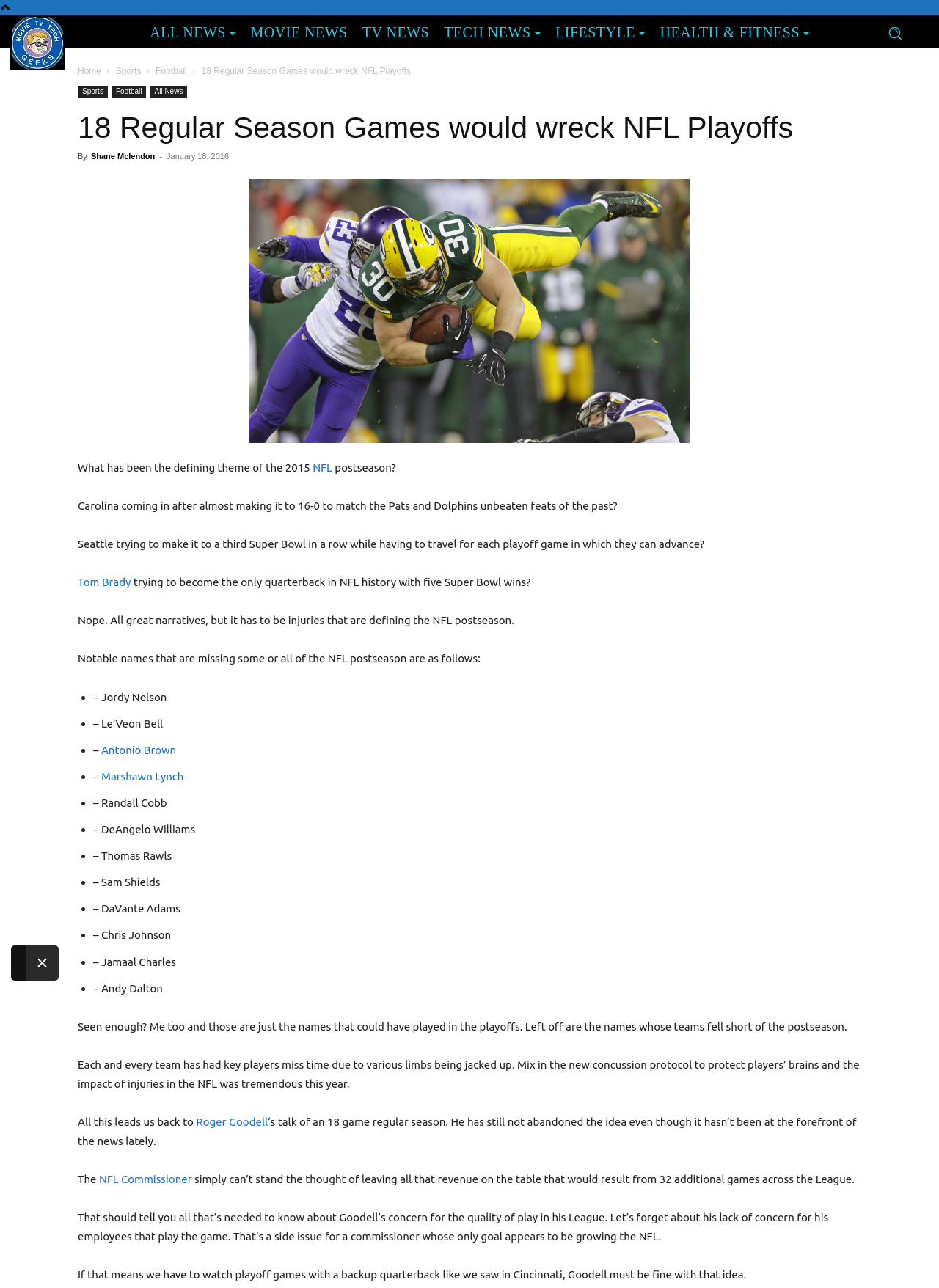Generate a comprehensive description of the webpage content.

This webpage is an article from Movie TV Tech Geeks News, with a focus on the NFL postseason. At the top of the page, there is a logo for Movie TV Tech Geeks News, followed by a navigation menu with links to different sections of the website, including ALL NEWS, MOVIE NEWS, TV NEWS, TECH NEWS, LIFESTYLE, and HEALTH & FITNESS. 

Below the navigation menu, there is a search button and a link to the home page. The main content of the article is divided into sections, with headings and paragraphs of text. The article discusses the impact of injuries on the NFL postseason, citing examples of notable players who are missing from the playoffs due to injuries. 

The article also mentions the idea of an 18-game regular season, which is being considered by NFL Commissioner Roger Goodell, despite concerns about the quality of play and the well-being of players. Throughout the article, there are links to related topics, such as the NFL and specific players mentioned in the article. 

At the bottom of the page, there is a button to close the article. The overall layout of the page is clean and easy to read, with clear headings and concise paragraphs of text.